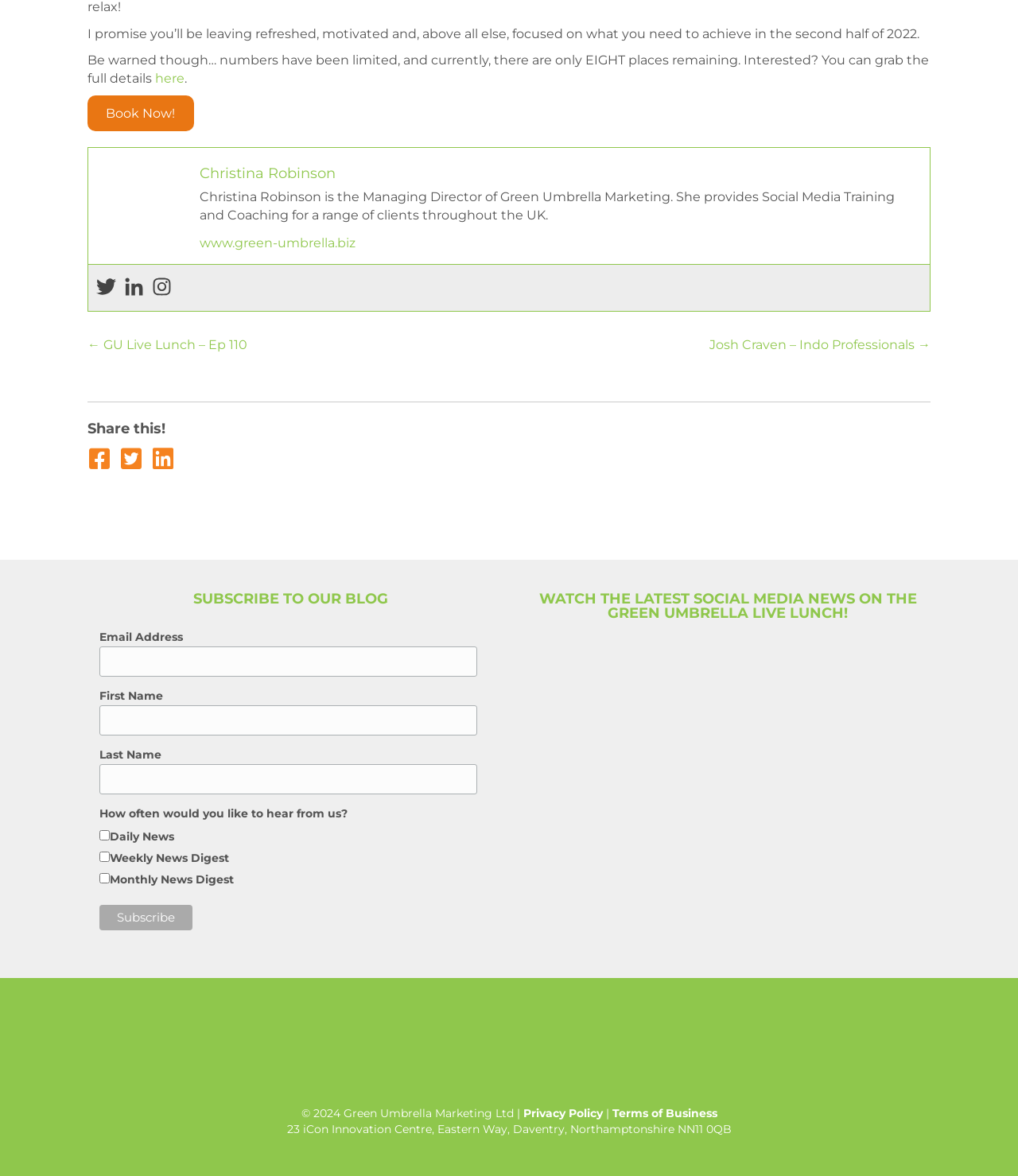Determine the bounding box coordinates of the element's region needed to click to follow the instruction: "Click the 'Book Now!' button". Provide these coordinates as four float numbers between 0 and 1, formatted as [left, top, right, bottom].

[0.086, 0.081, 0.19, 0.111]